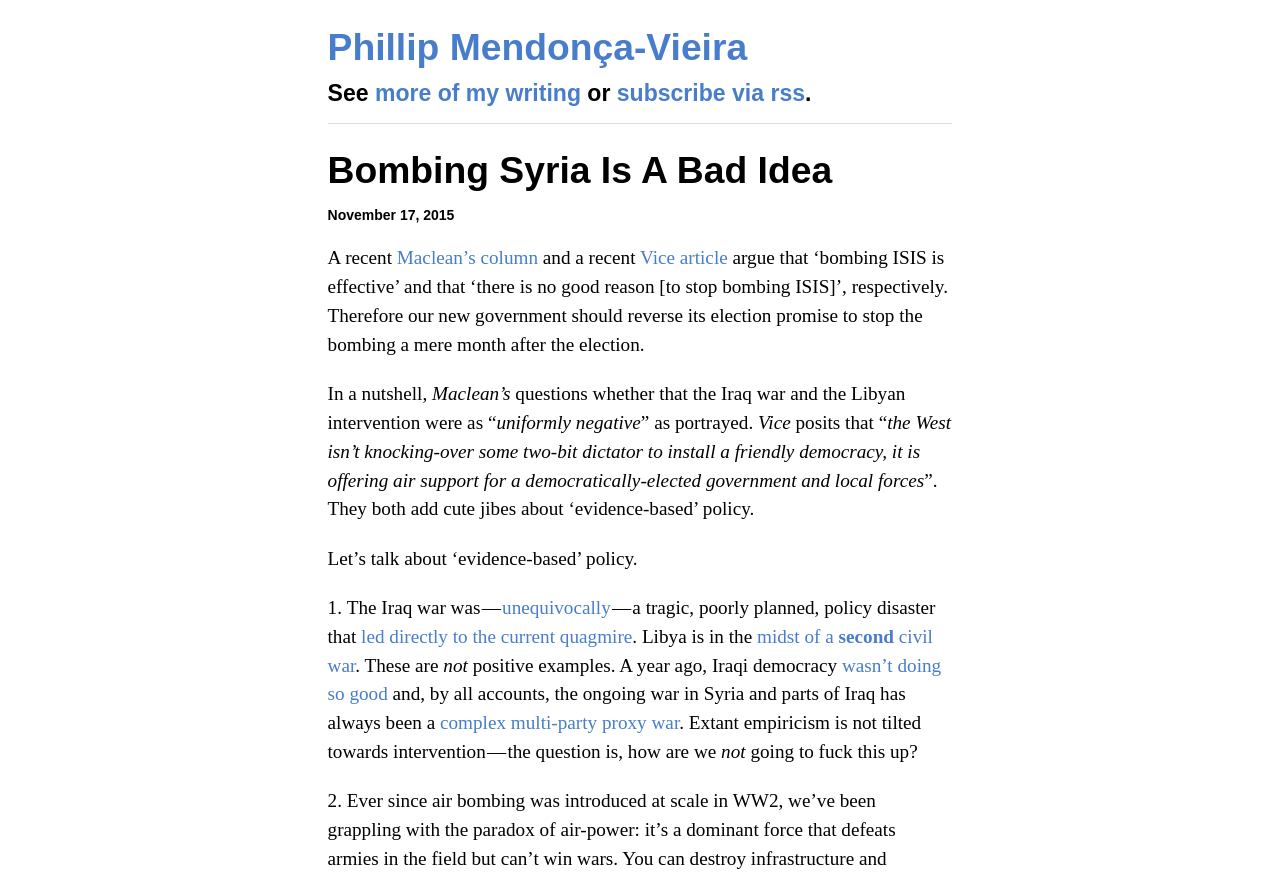Determine the bounding box coordinates of the region to click in order to accomplish the following instruction: "View Phill MV's profile". Provide the coordinates as four float numbers between 0 and 1, specifically [left, top, right, bottom].

[0.256, 0.03, 0.584, 0.078]